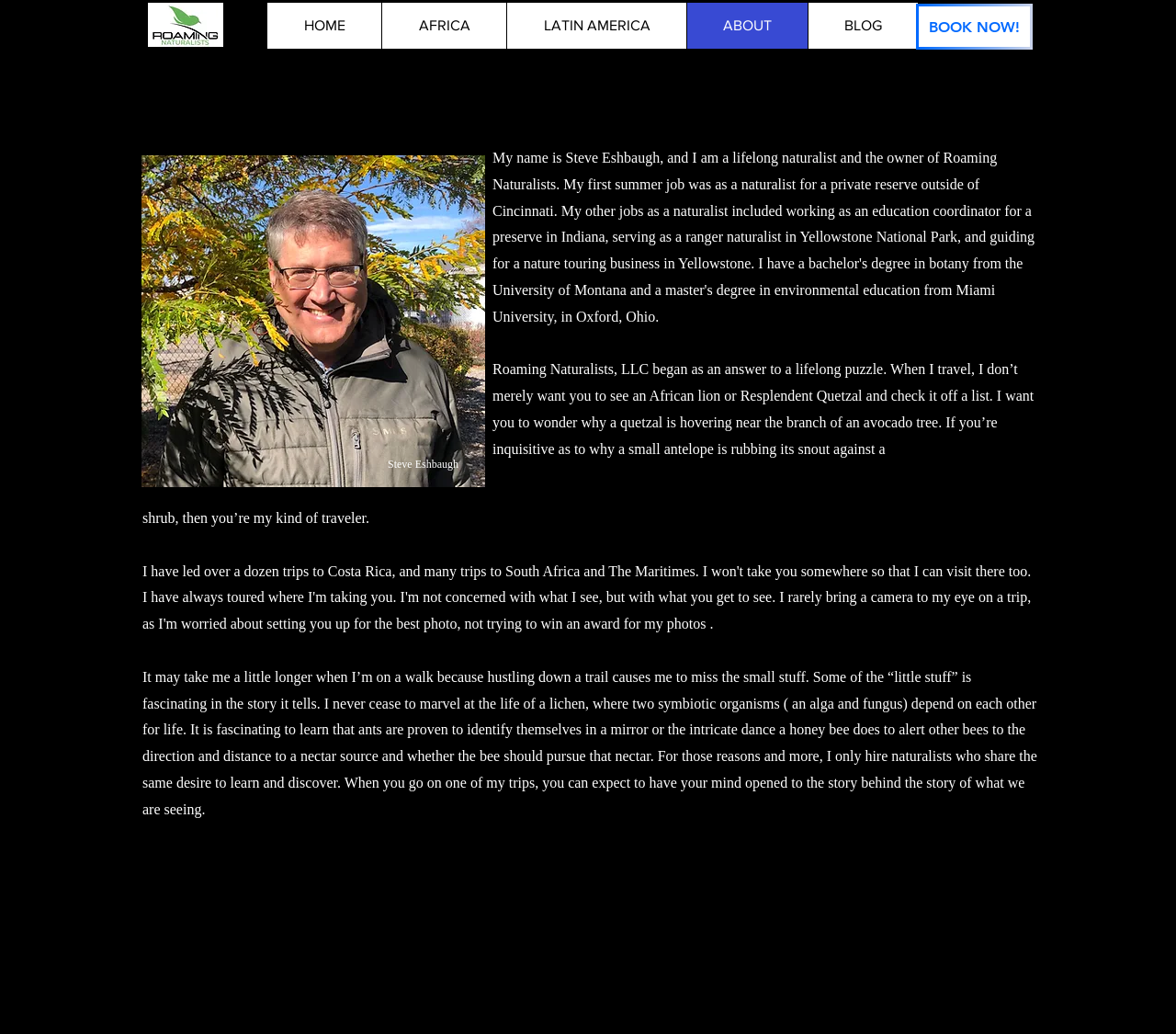How many links are in the navigation menu?
Refer to the screenshot and deliver a thorough answer to the question presented.

The navigation menu contains links to 'HOME', 'AFRICA', 'LATIN AMERICA', 'ABOUT', and 'BLOG', which can be found in the navigation element with the links 'HOME', 'AFRICA', 'LATIN AMERICA', 'ABOUT', and 'BLOG'.